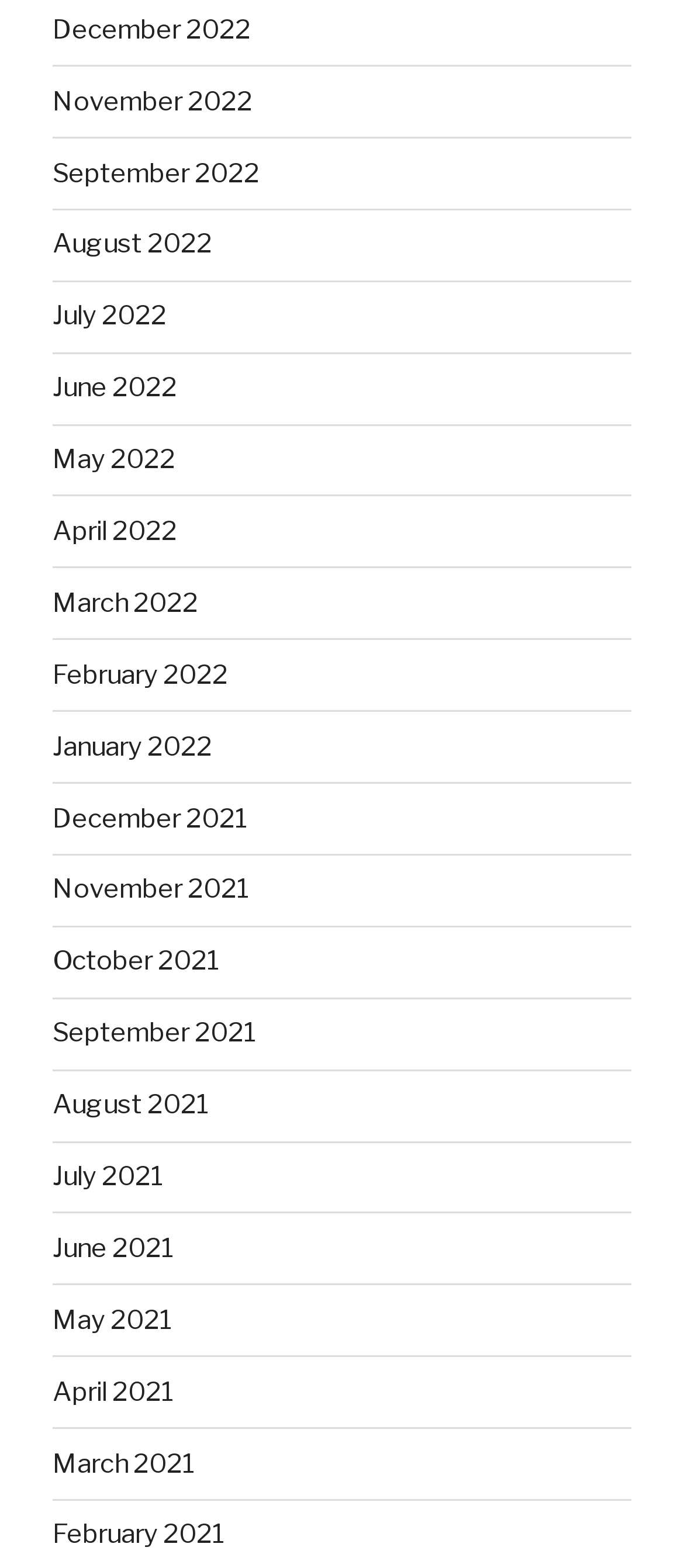Find the bounding box coordinates of the element I should click to carry out the following instruction: "view January 2022".

[0.077, 0.466, 0.31, 0.486]